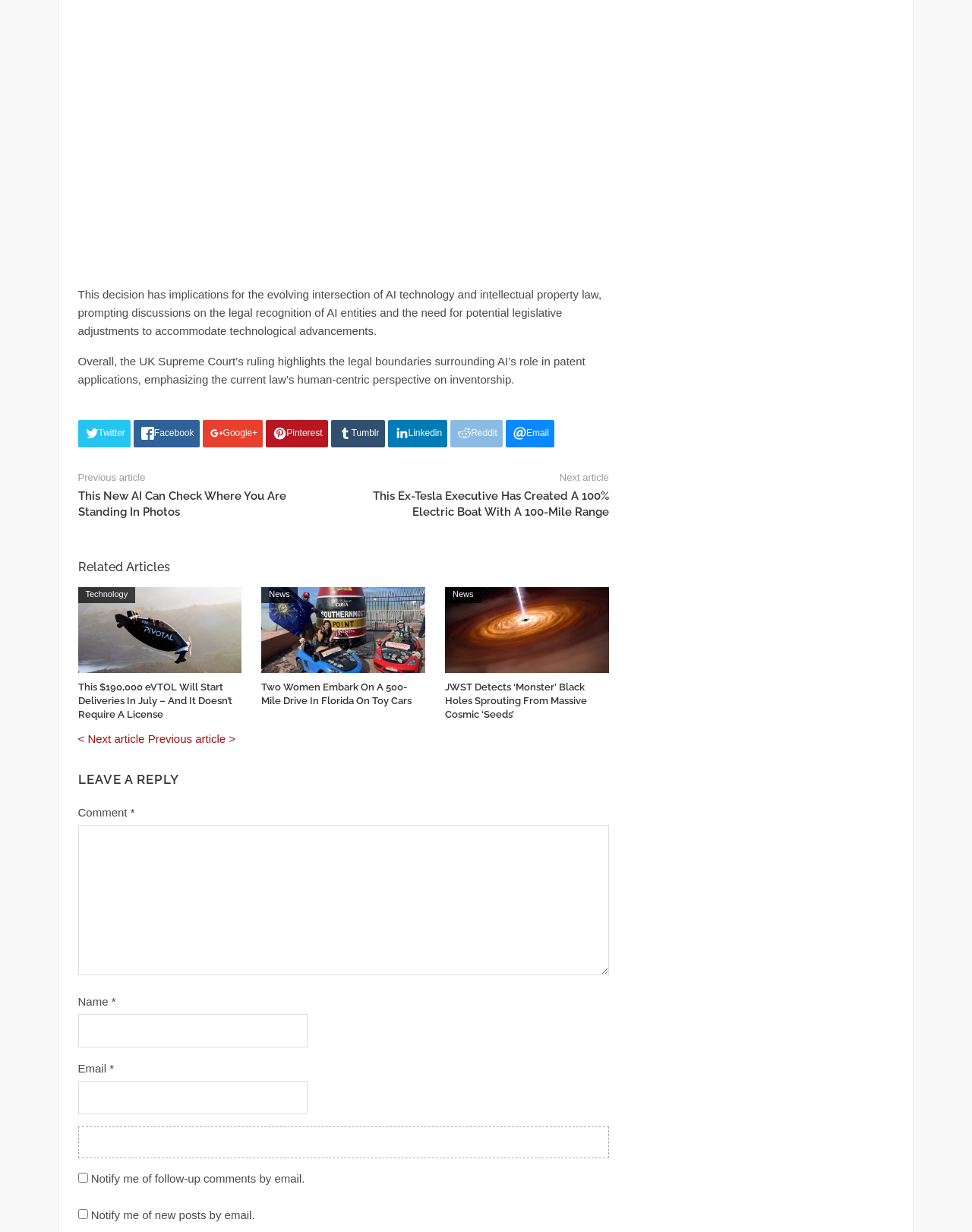Please provide the bounding box coordinates for the UI element as described: "< Next article". The coordinates must be four floats between 0 and 1, represented as [left, top, right, bottom].

[0.08, 0.594, 0.149, 0.605]